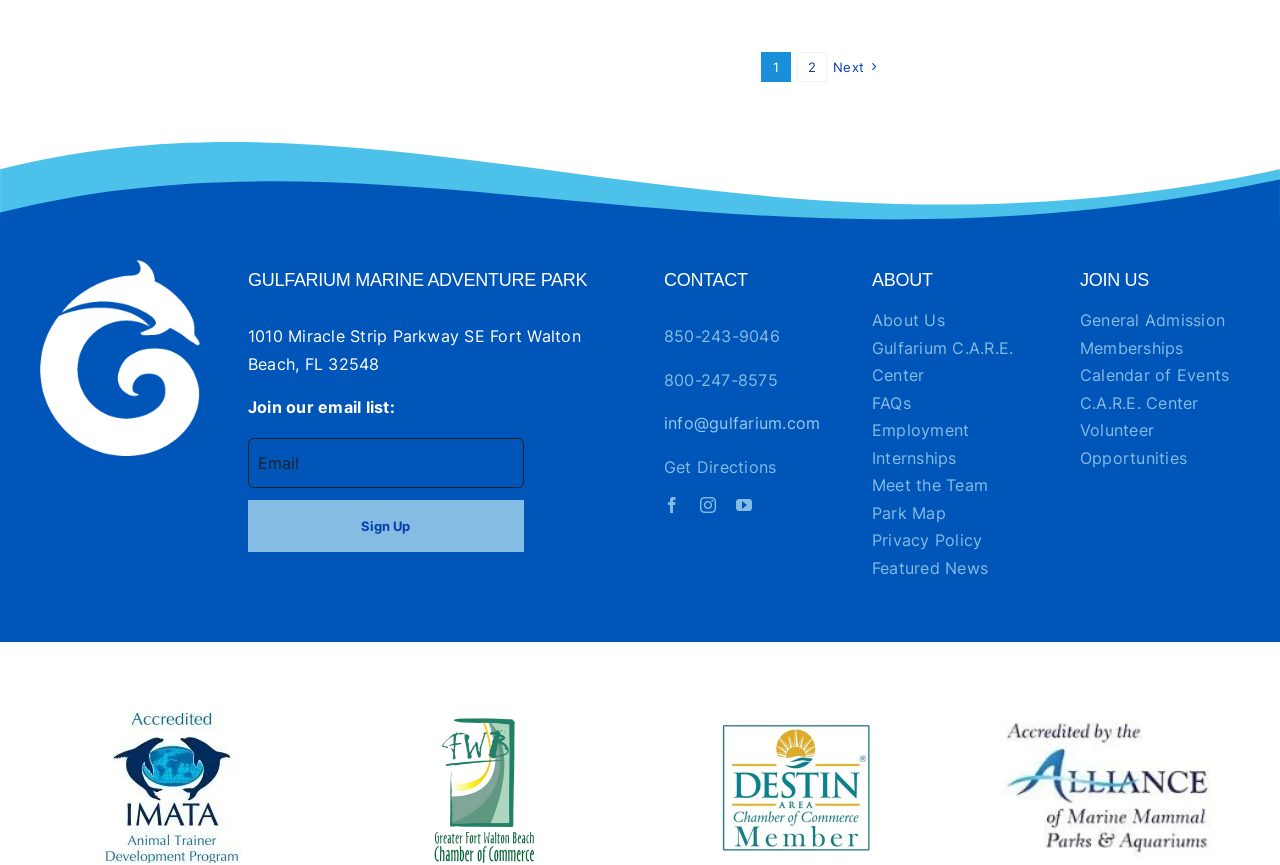How many social media links are there?
Please provide a full and detailed response to the question.

There are three social media links: 'facebook' with bounding box coordinates [0.519, 0.575, 0.531, 0.593], 'instagram' with bounding box coordinates [0.547, 0.575, 0.56, 0.593], and 'youtube' with bounding box coordinates [0.575, 0.575, 0.588, 0.593].